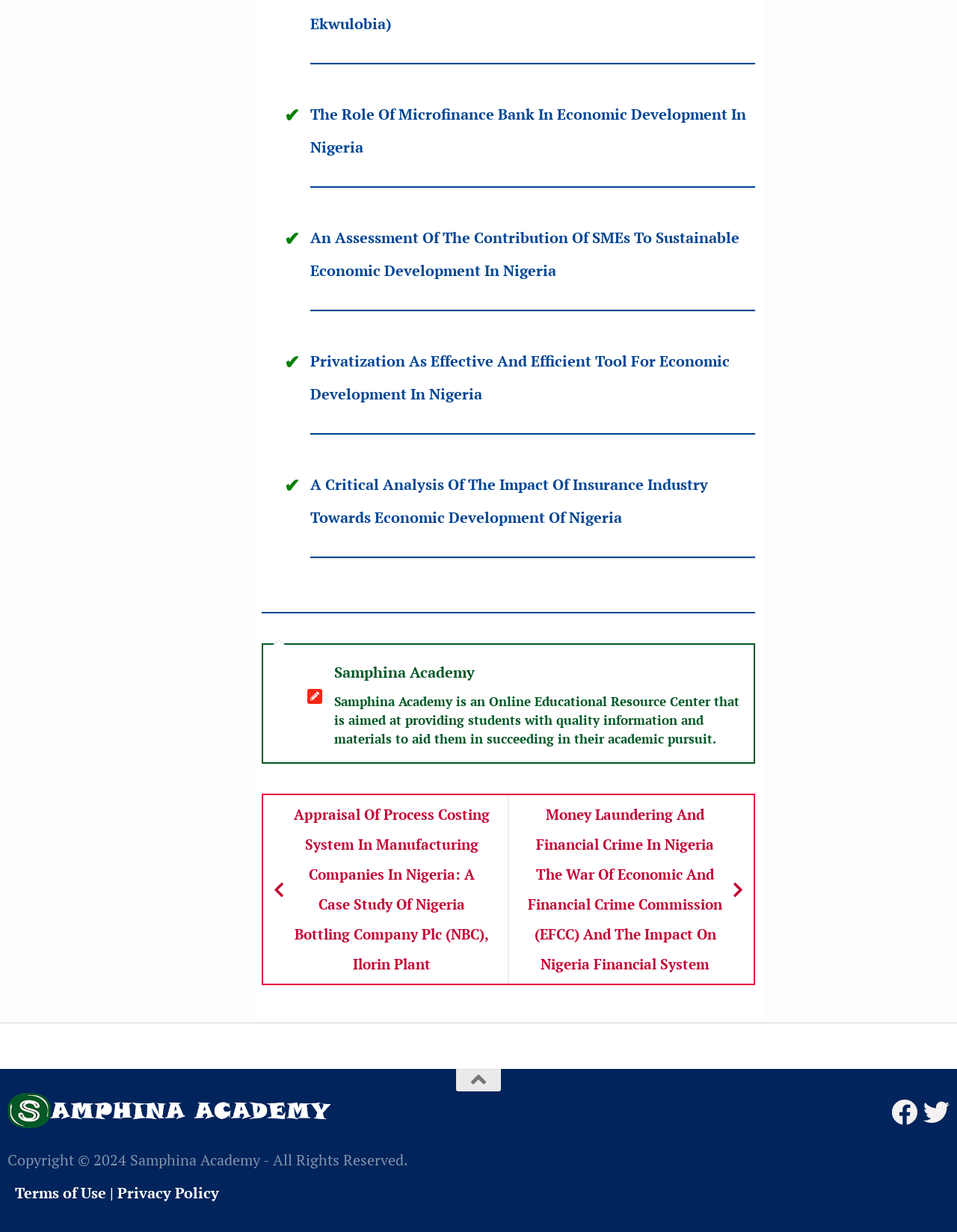Respond concisely with one word or phrase to the following query:
What is the name of the online educational resource center?

Samphina Academy